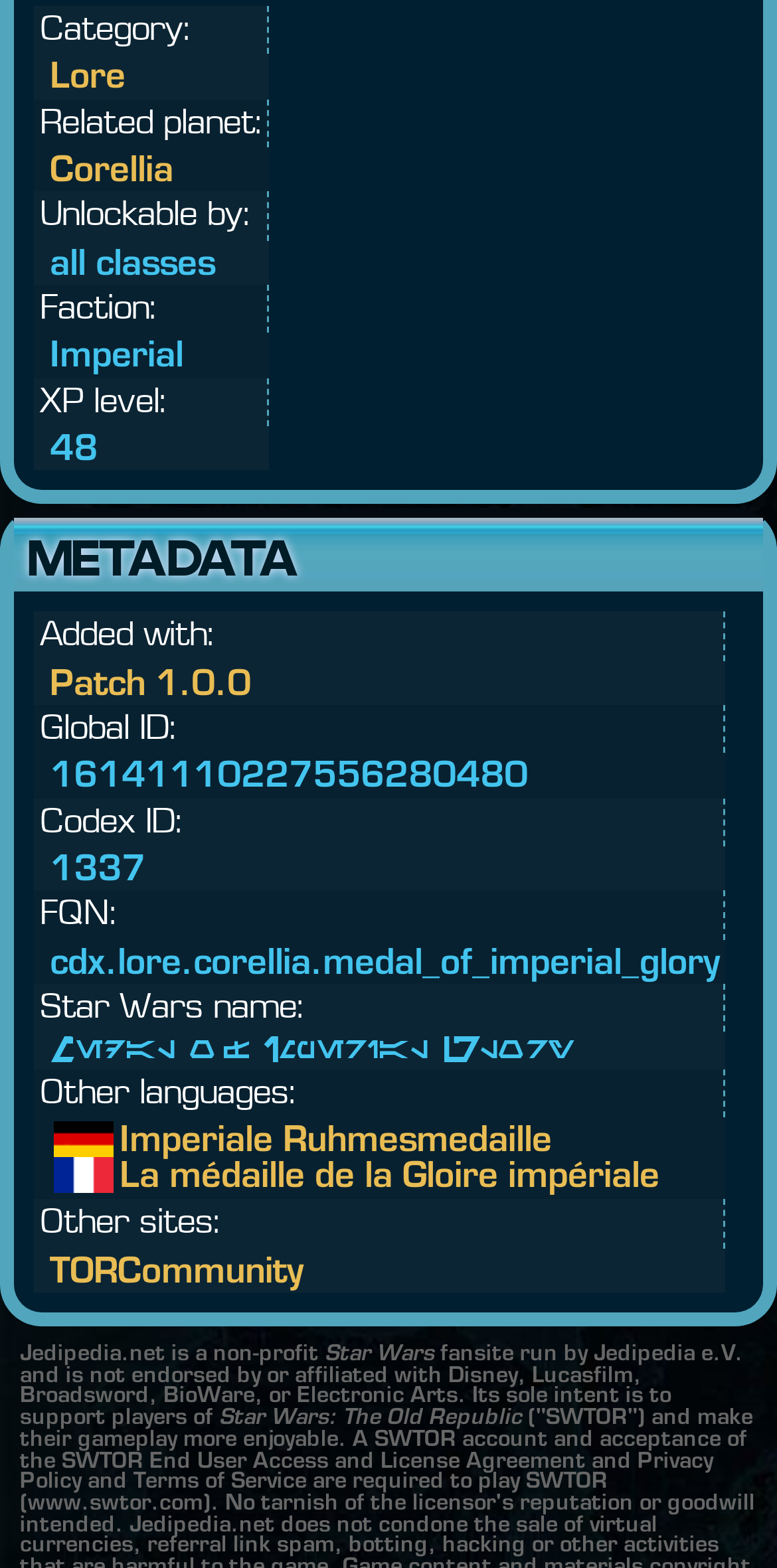Please provide a short answer using a single word or phrase for the question:
What is the XP level required to unlock the medal?

48